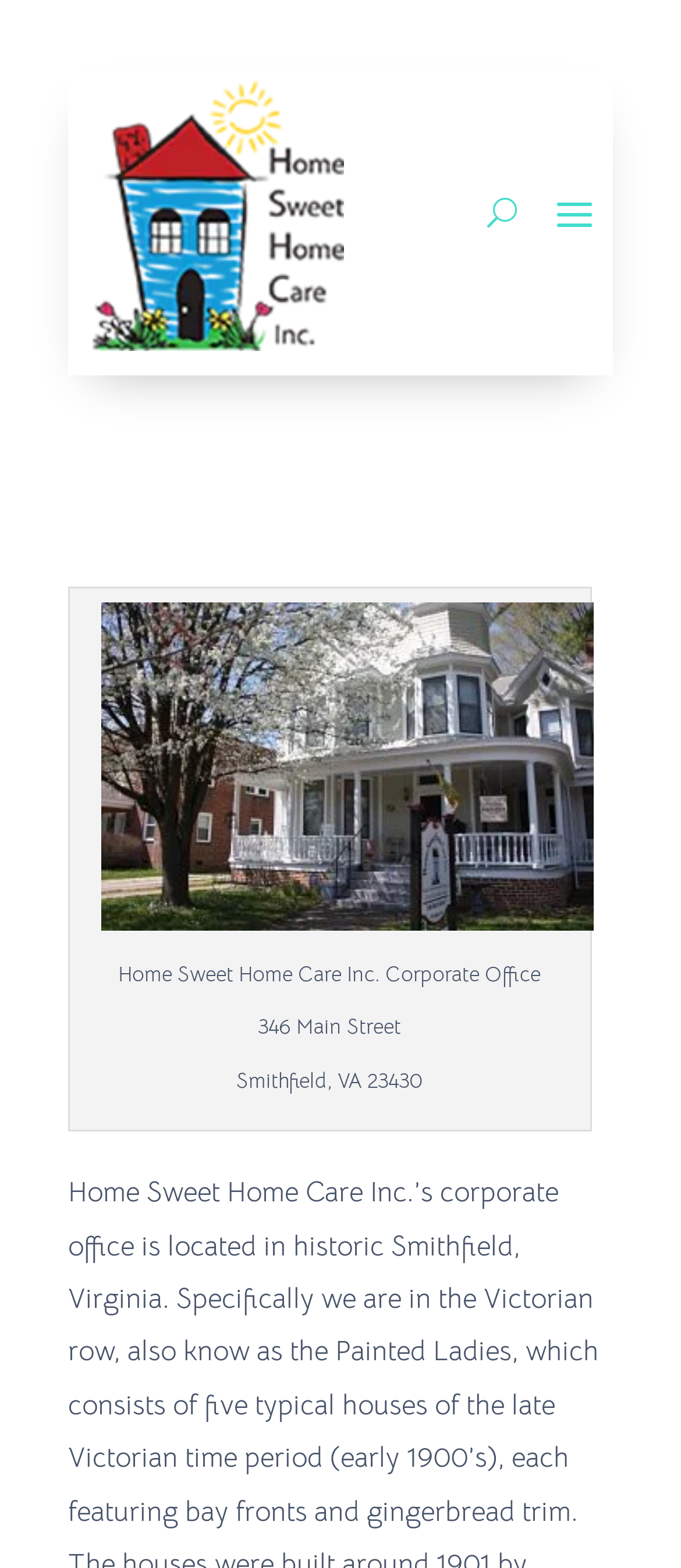Describe all the visual and textual components of the webpage comprehensively.

The webpage is about the corporate office of Home Sweet Home Care Inc. At the top left, there is a logo image. On the top right, there is a button labeled "U". Below the logo, there is a link to the corporate office, accompanied by an image of the office. The link is described by a caption. 

To the right of the image, there are three lines of text. The first line reads "Home Sweet Home Care Inc. Corporate Office". The second line shows the address "346 Main Street", and the third line shows the location "Smithfield, VA 23430".